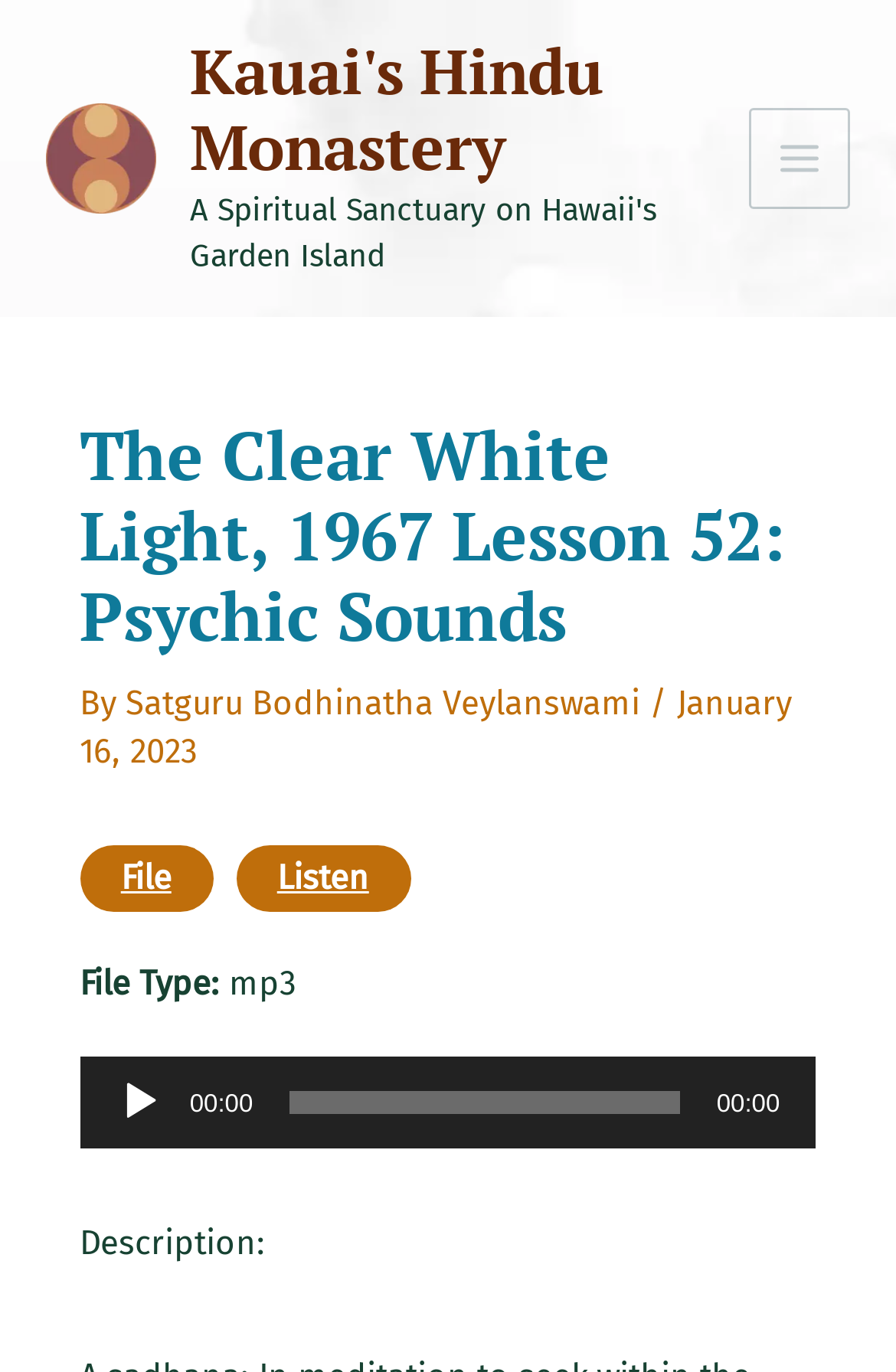Please identify the bounding box coordinates of the region to click in order to complete the task: "Click the 'Main Menu' button". The coordinates must be four float numbers between 0 and 1, specified as [left, top, right, bottom].

[0.836, 0.078, 0.949, 0.152]